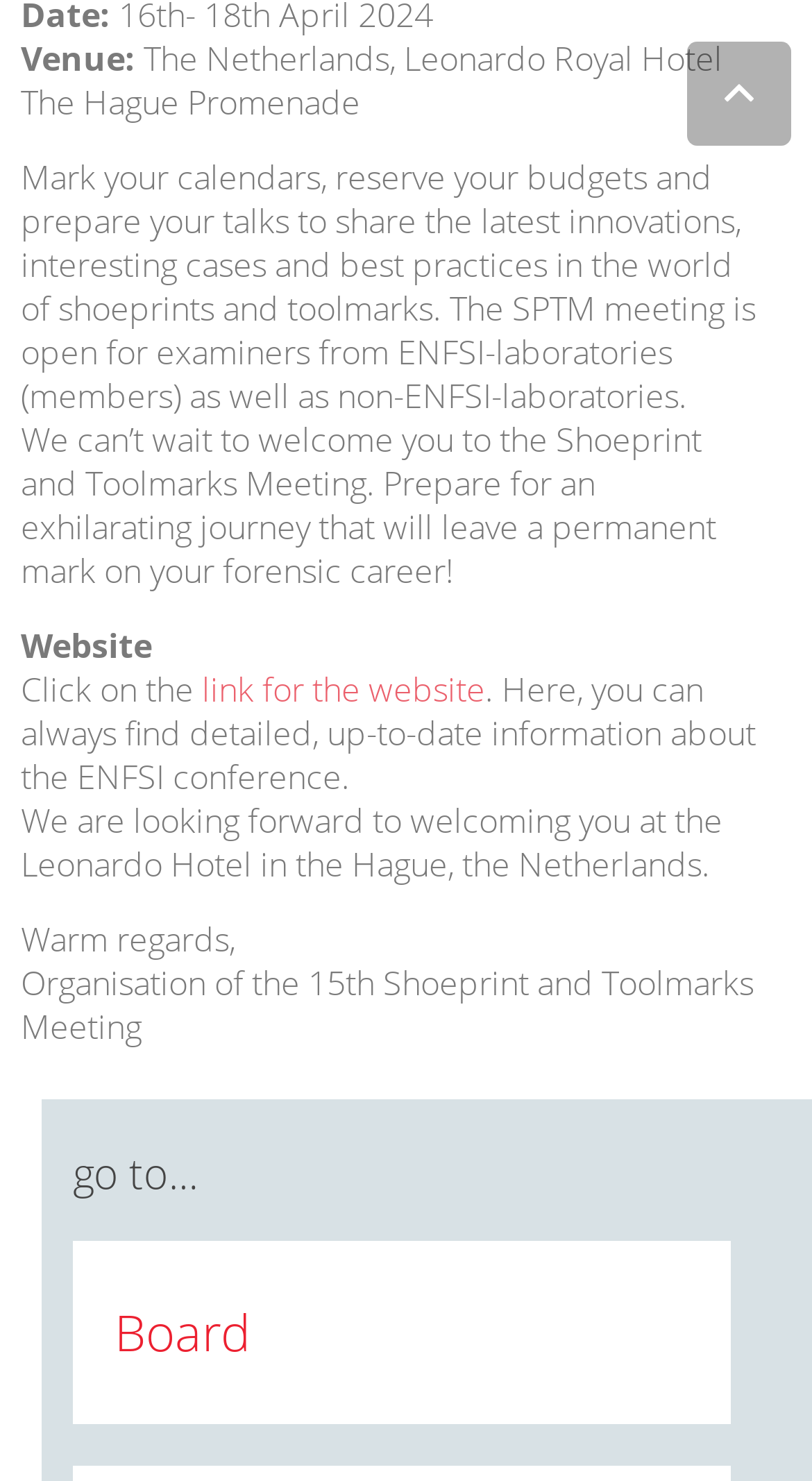Please provide a detailed answer to the question below based on the screenshot: 
What is the location of the Leonardo Hotel?

The answer can be found in the twelfth StaticText element, which mentions 'We are looking forward to welcoming you at the Leonardo Hotel in the Hague, the Netherlands'.